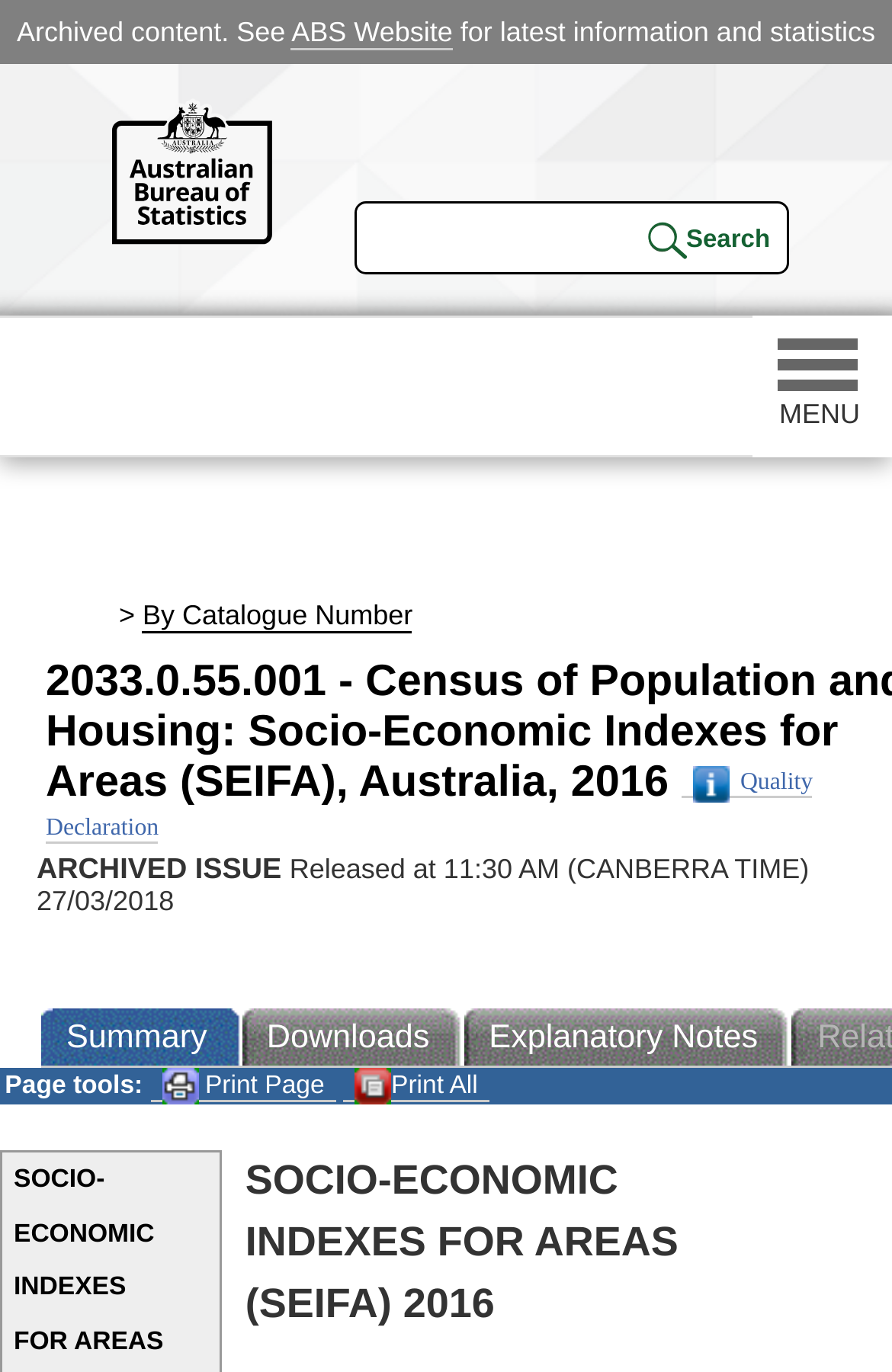Using floating point numbers between 0 and 1, provide the bounding box coordinates in the format (top-left x, top-left y, bottom-right x, bottom-right y). Locate the UI element described here: Downloads

[0.271, 0.735, 0.52, 0.778]